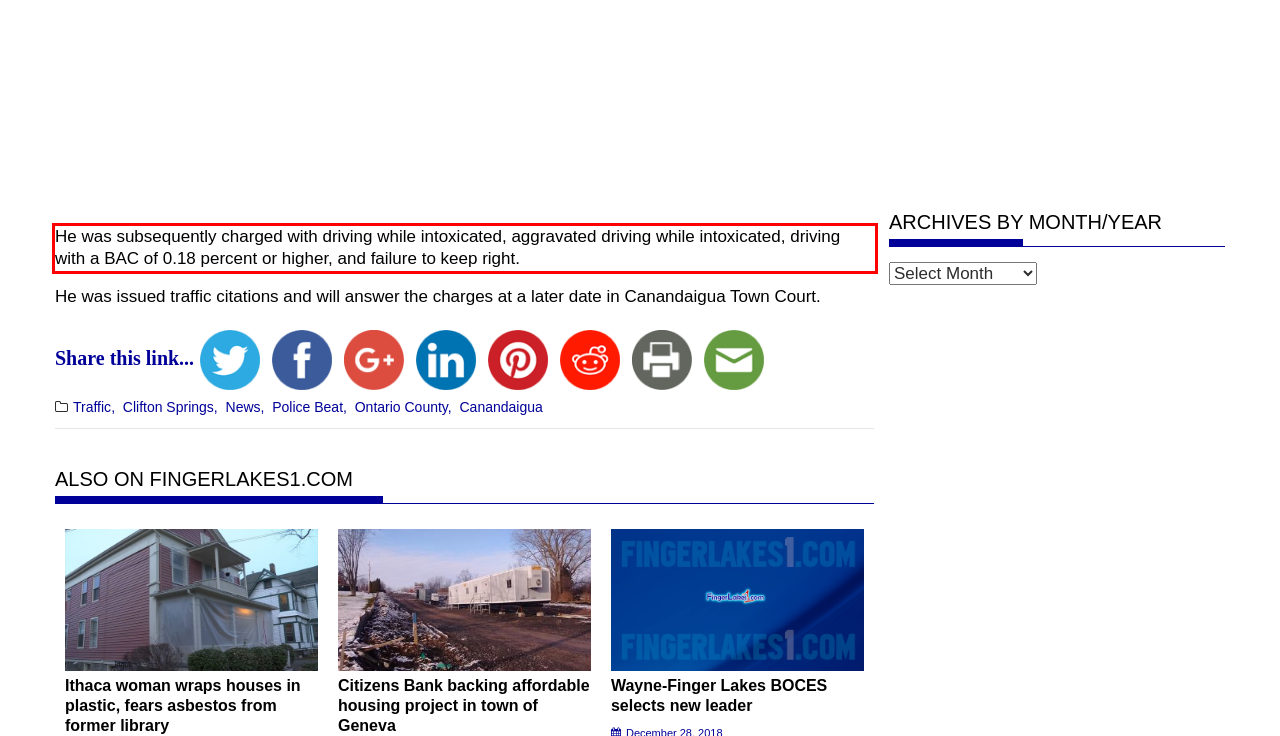You are presented with a screenshot containing a red rectangle. Extract the text found inside this red bounding box.

He was subsequently charged with driving while intoxicated, aggravated driving while intoxicated, driving with a BAC of 0.18 percent or higher, and failure to keep right.